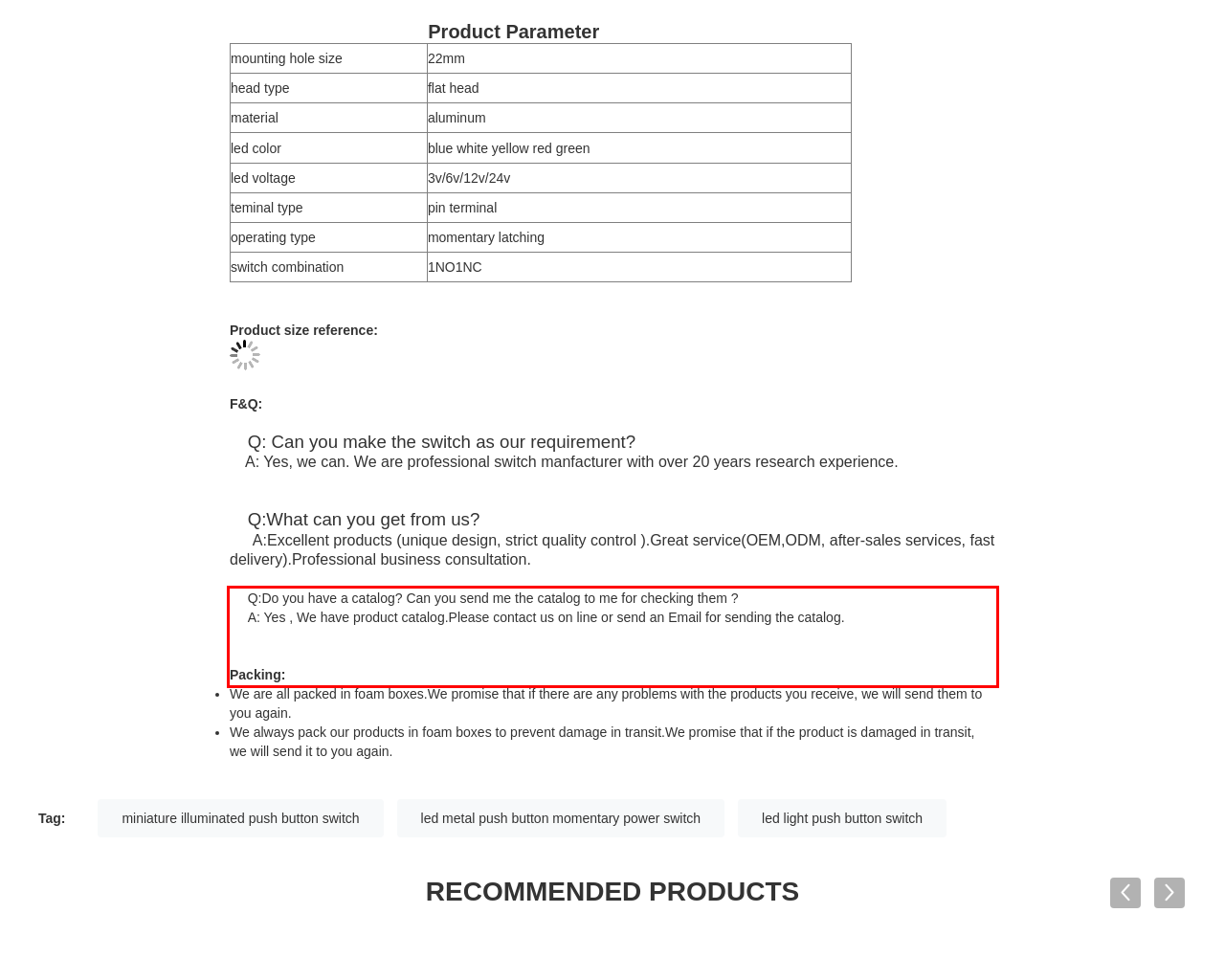Review the webpage screenshot provided, and perform OCR to extract the text from the red bounding box.

Q:Do you have a catalog? Can you send me the catalog to me for checking them ? A: Yes , We have product catalog.Please contact us on line or send an Email for sending the catalog. Packing: